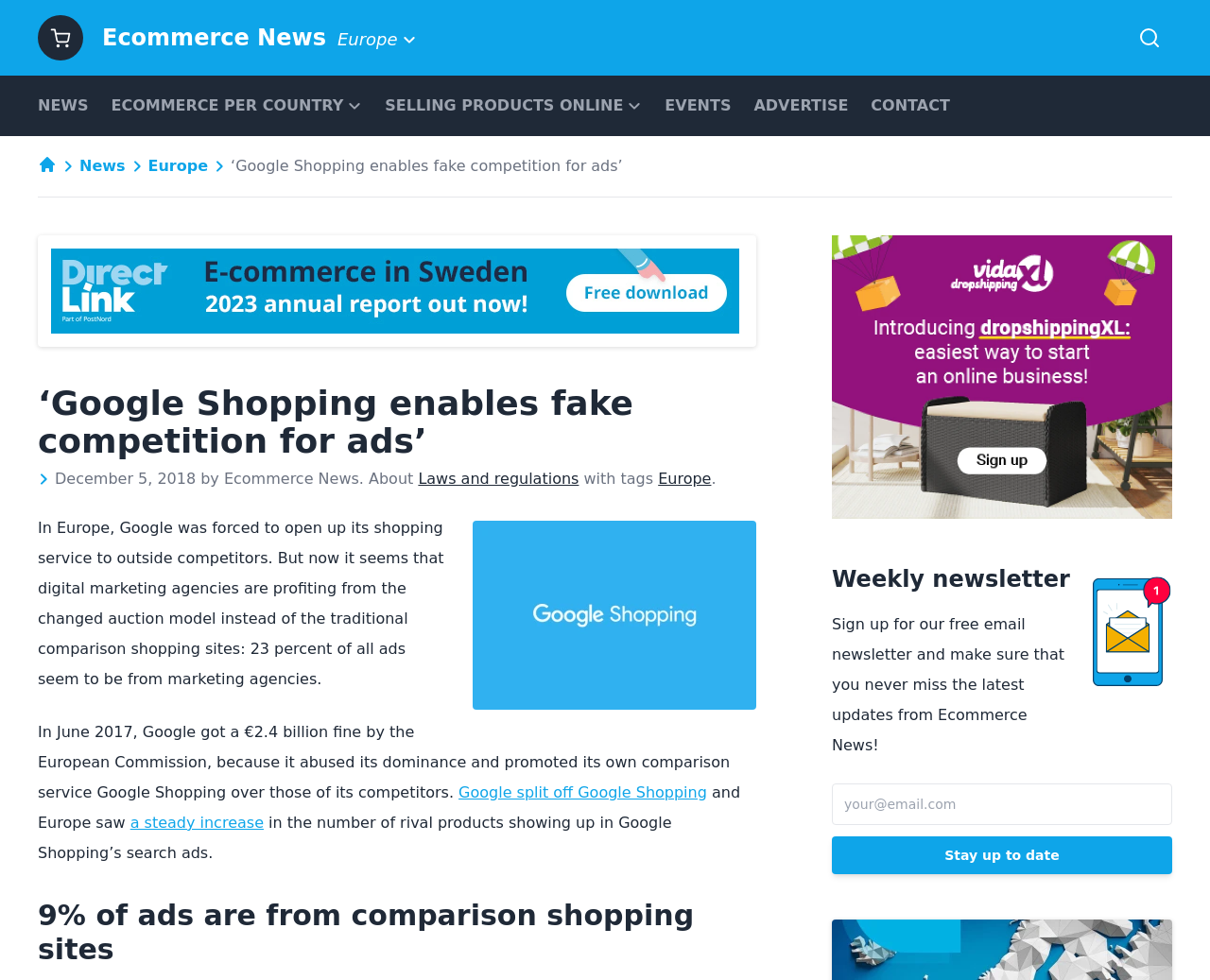Please find and report the bounding box coordinates of the element to click in order to perform the following action: "Visit the 'ECOMMERCE PER COUNTRY' page". The coordinates should be expressed as four float numbers between 0 and 1, in the format [left, top, right, bottom].

[0.082, 0.077, 0.309, 0.139]